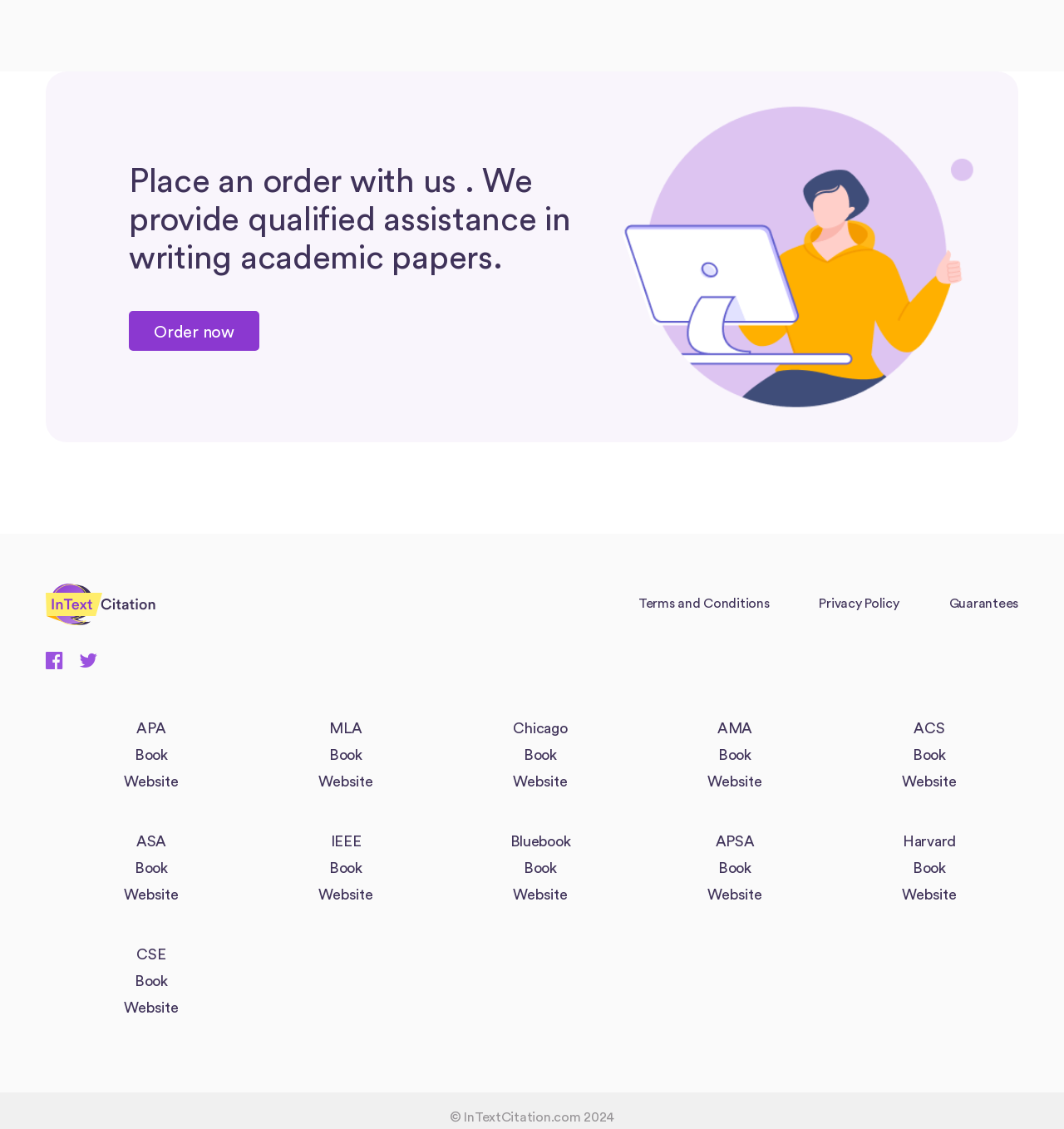From the element description Website, predict the bounding box coordinates of the UI element. The coordinates must be specified in the format (top-left x, top-left y, bottom-right x, bottom-right y) and should be within the 0 to 1 range.

[0.482, 0.786, 0.533, 0.799]